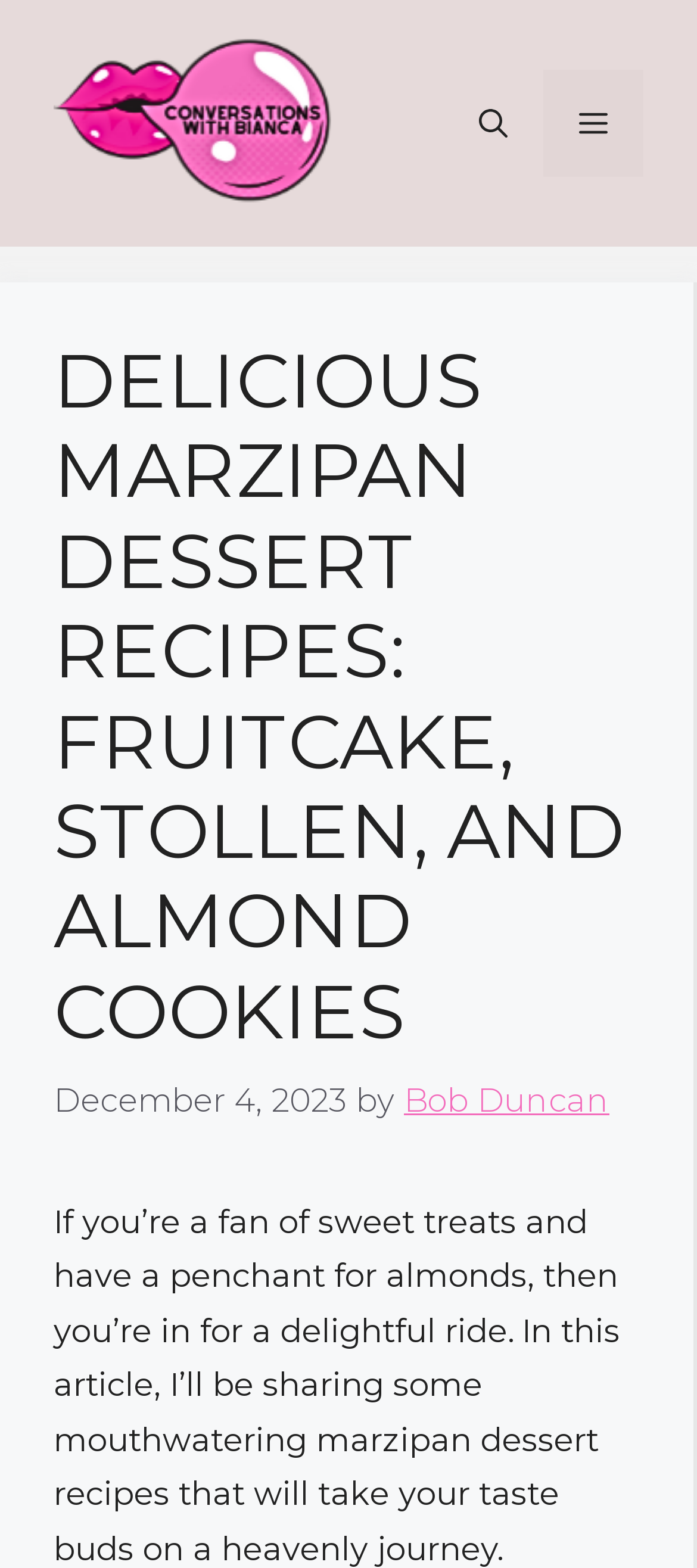Determine the bounding box coordinates for the UI element with the following description: "aria-label="Open Search Bar"". The coordinates should be four float numbers between 0 and 1, represented as [left, top, right, bottom].

[0.636, 0.044, 0.779, 0.113]